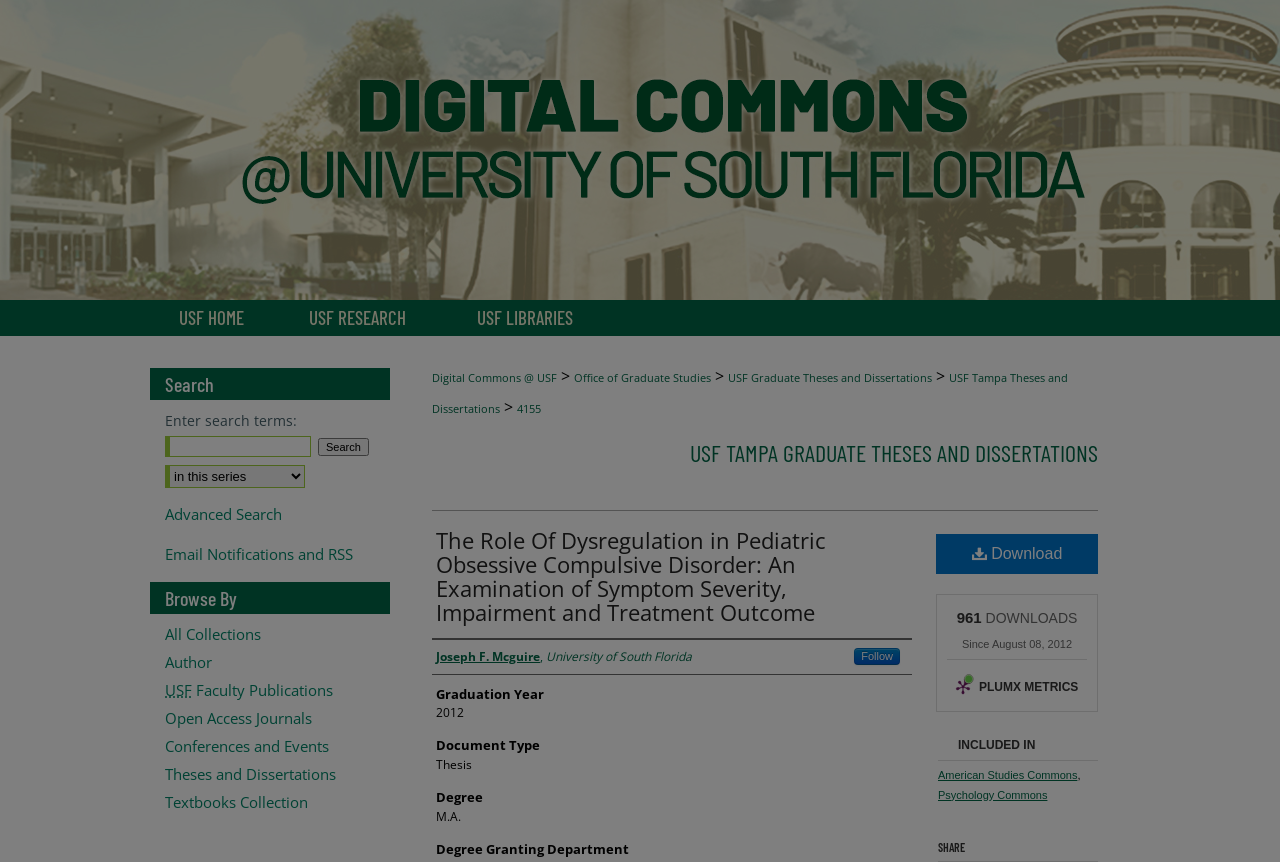Find the bounding box coordinates for the HTML element described as: "Follow". The coordinates should consist of four float values between 0 and 1, i.e., [left, top, right, bottom].

[0.667, 0.752, 0.703, 0.771]